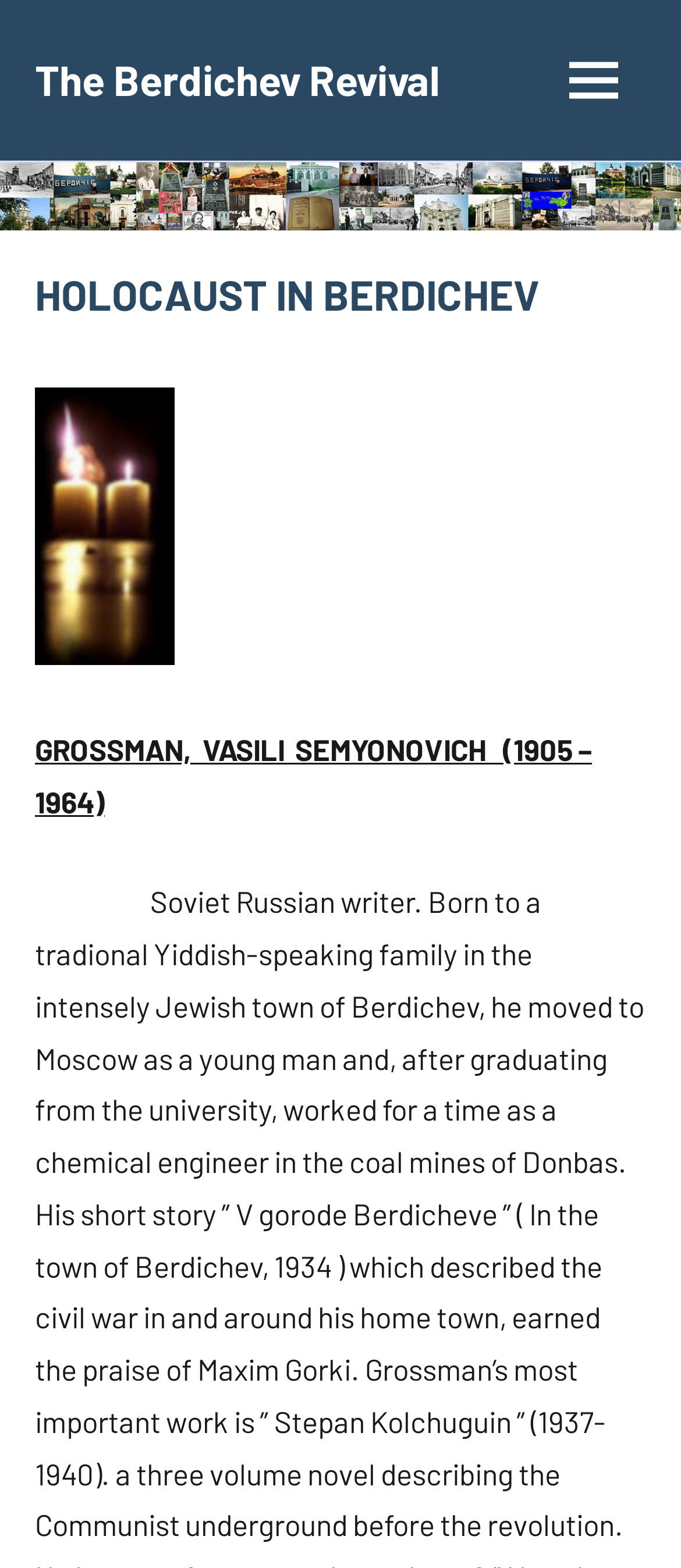Based on what you see in the screenshot, provide a thorough answer to this question: What is the name of the person described?

I found the answer by looking at the text 'GROSSMAN, VASILI SEMYONOVICH (1905 – 1964)' which is a static text element on the webpage, indicating that it is a description of a person.